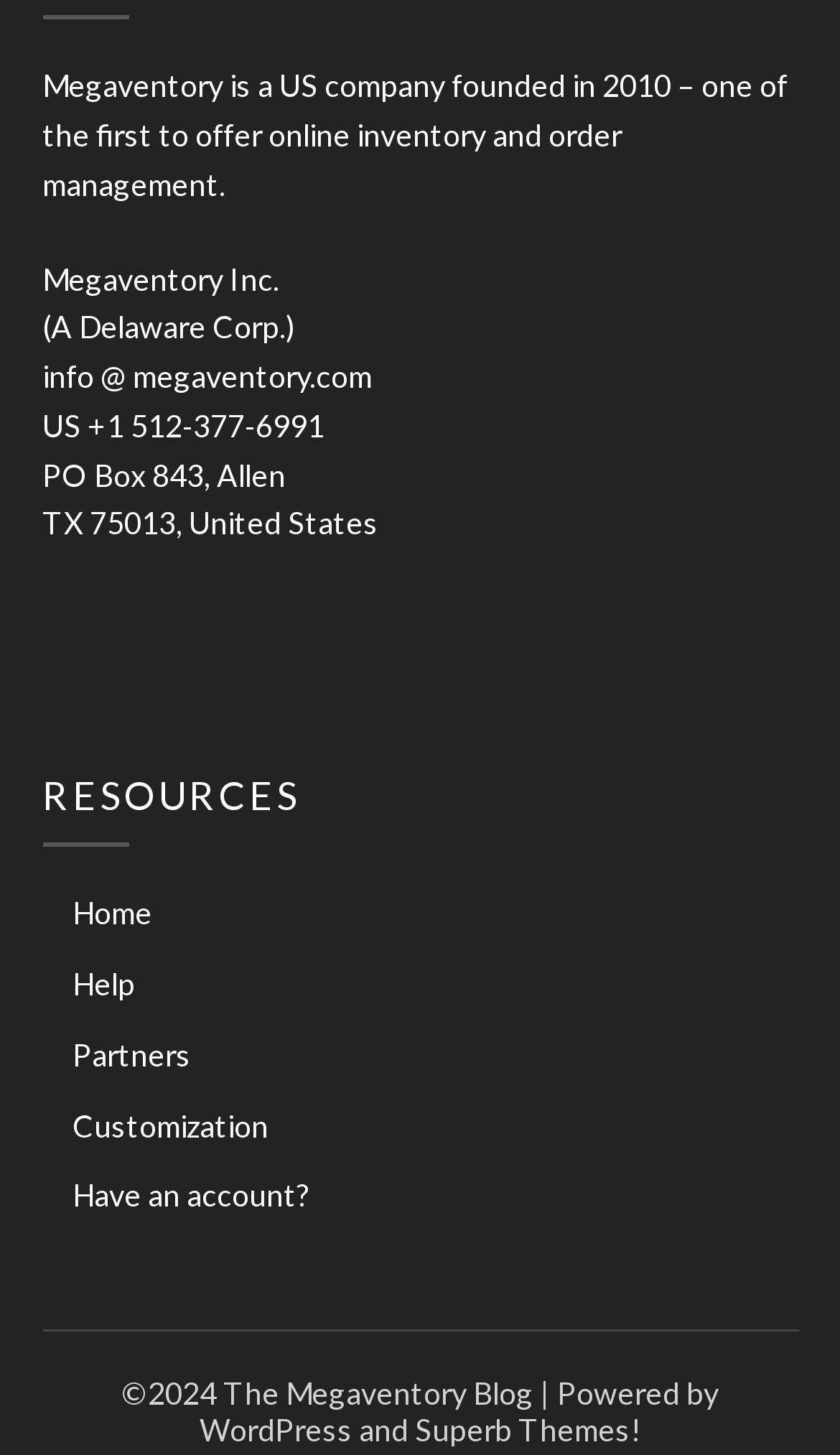Please determine the bounding box coordinates for the UI element described as: "Home".

[0.086, 0.615, 0.181, 0.64]